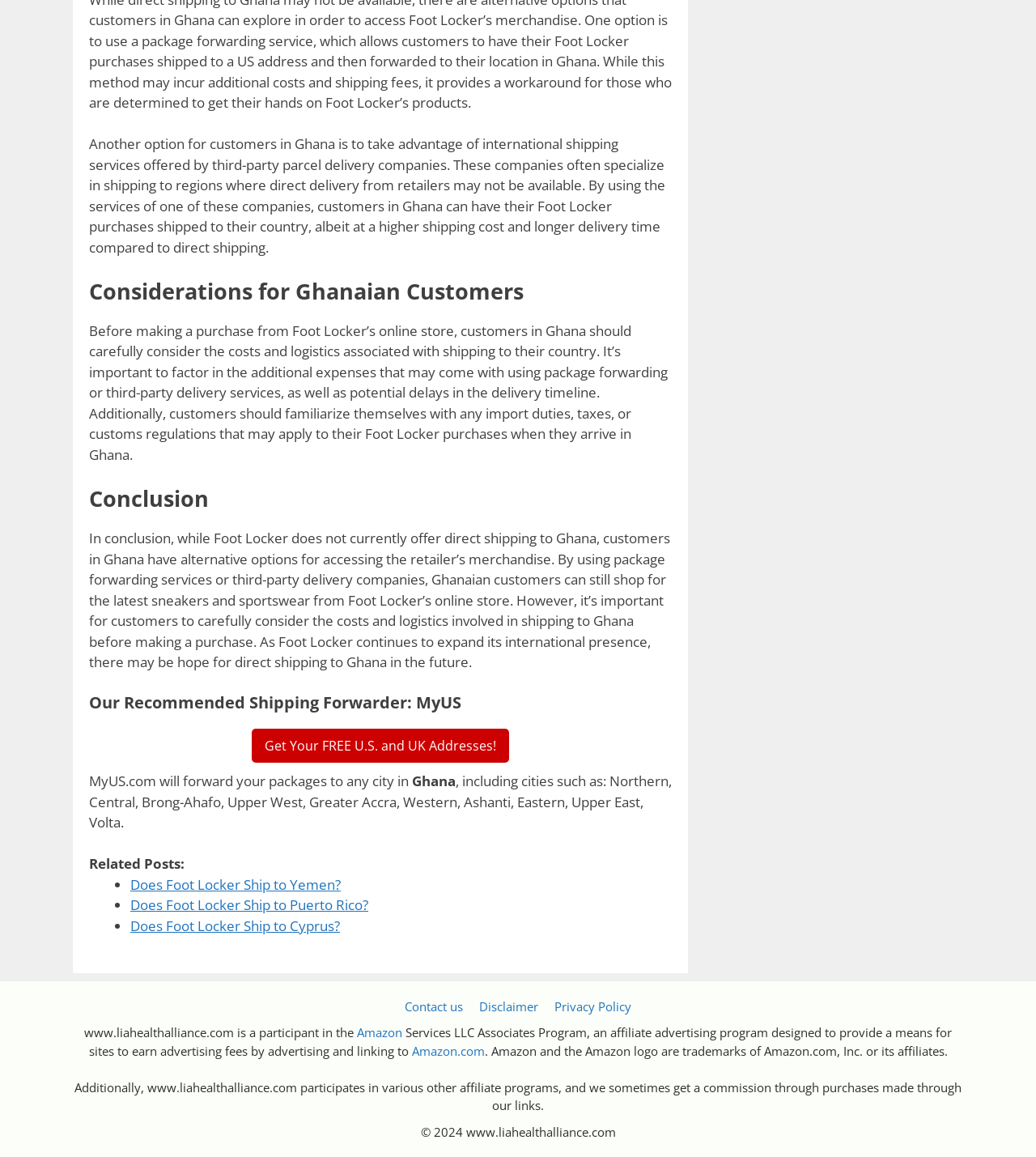Using the description: "Disclaimer", identify the bounding box of the corresponding UI element in the screenshot.

[0.462, 0.863, 0.52, 0.877]